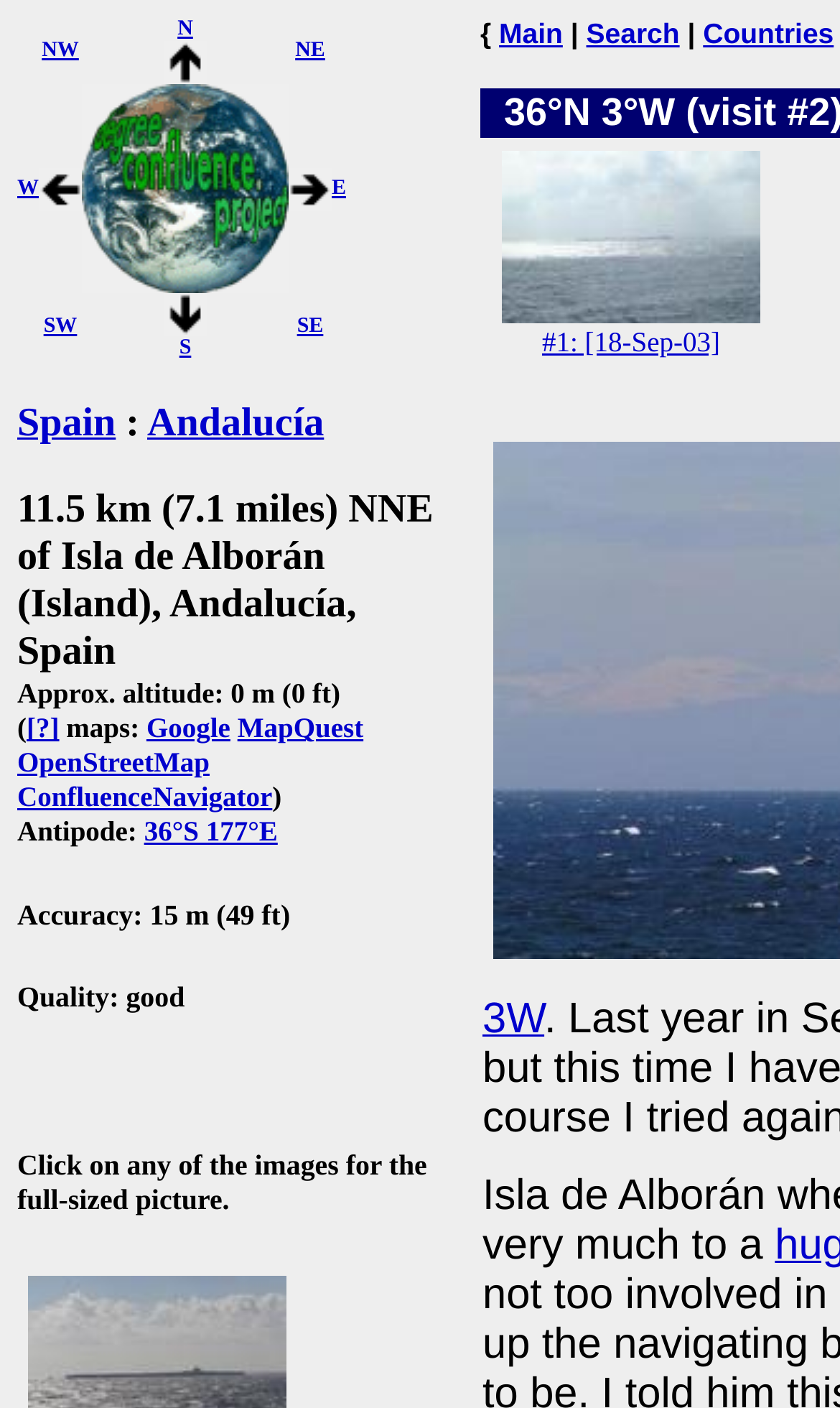Please answer the following question using a single word or phrase: 
What is the direction of Isla de Alborán from the confluence?

SSE